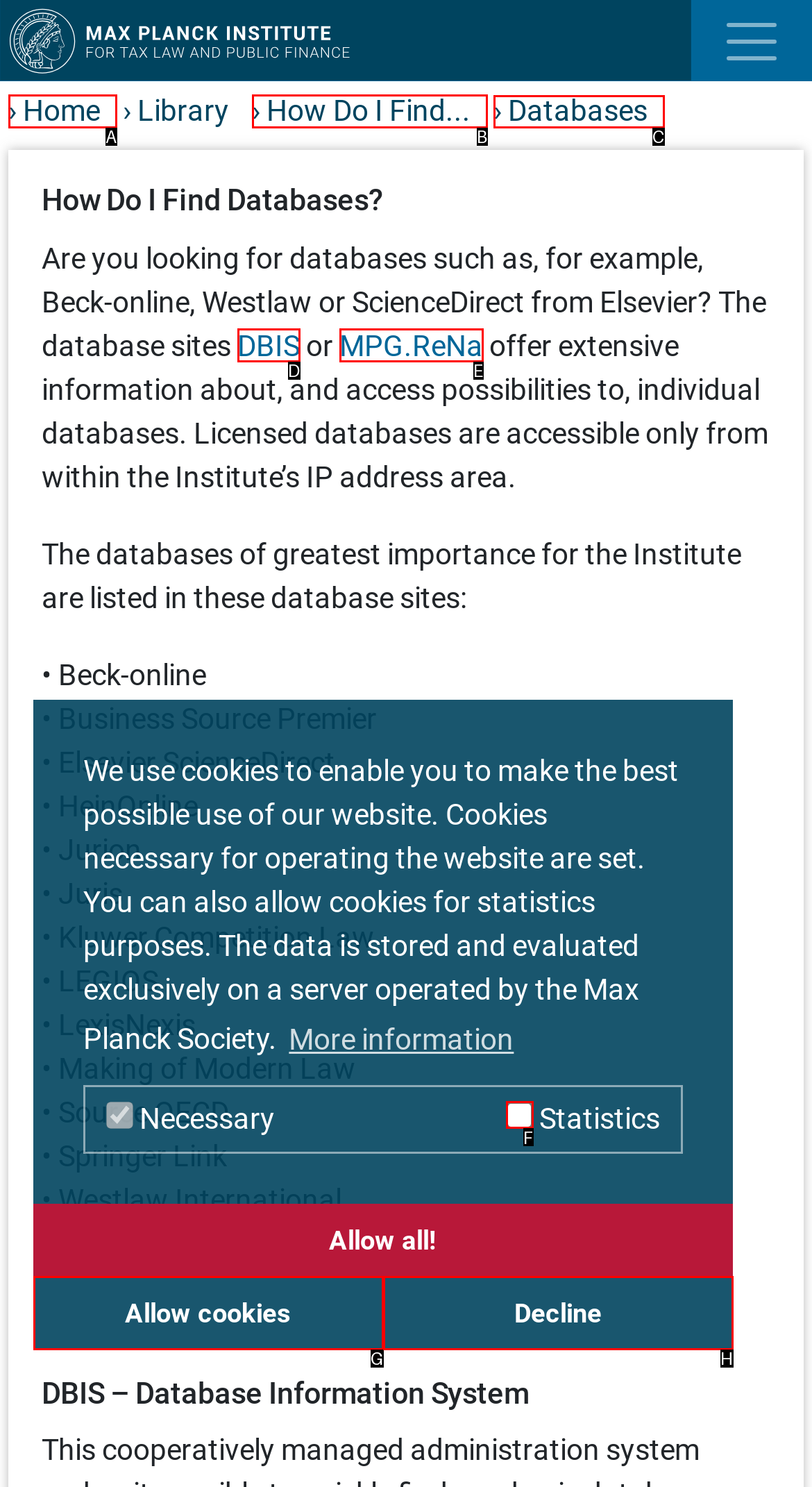Identify the HTML element that should be clicked to accomplish the task: Find 'Databases'
Provide the option's letter from the given choices.

C